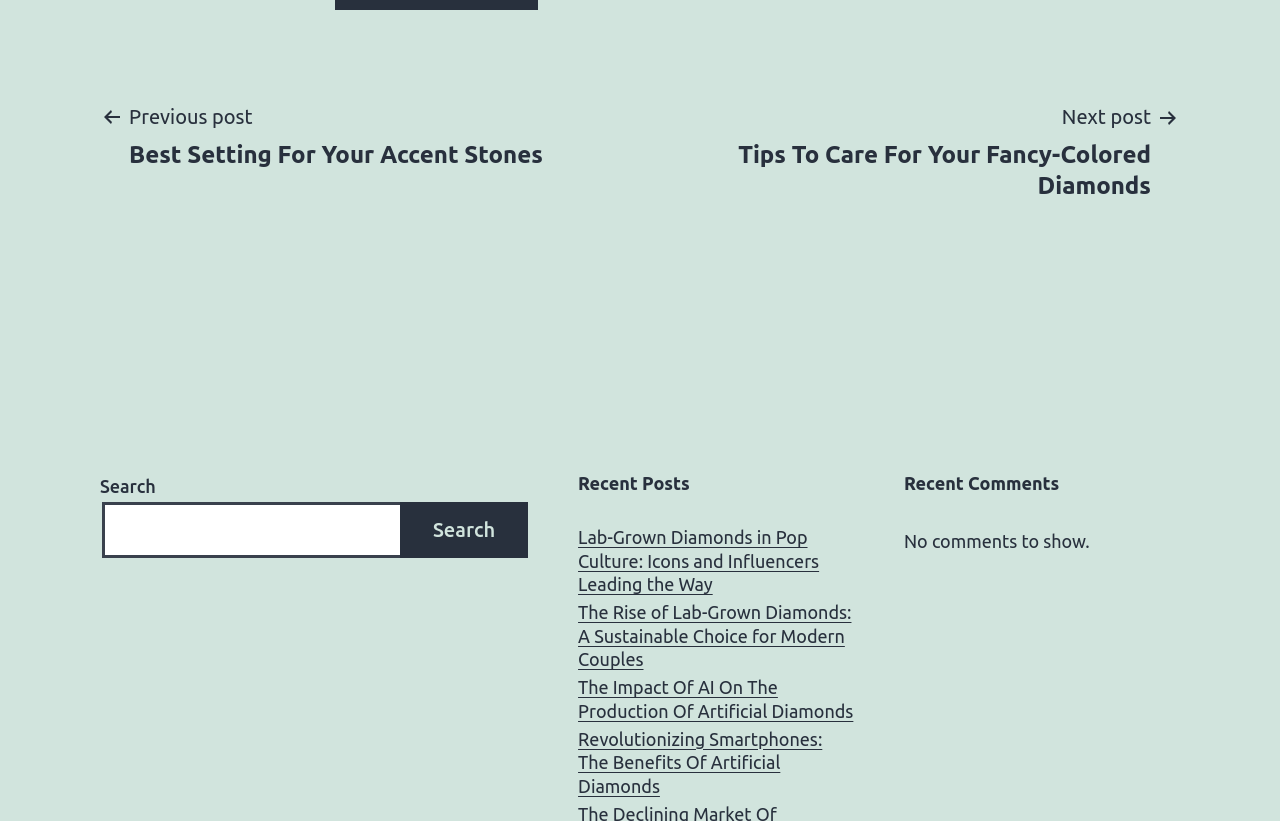What is the purpose of the search box?
Using the image, respond with a single word or phrase.

Search posts